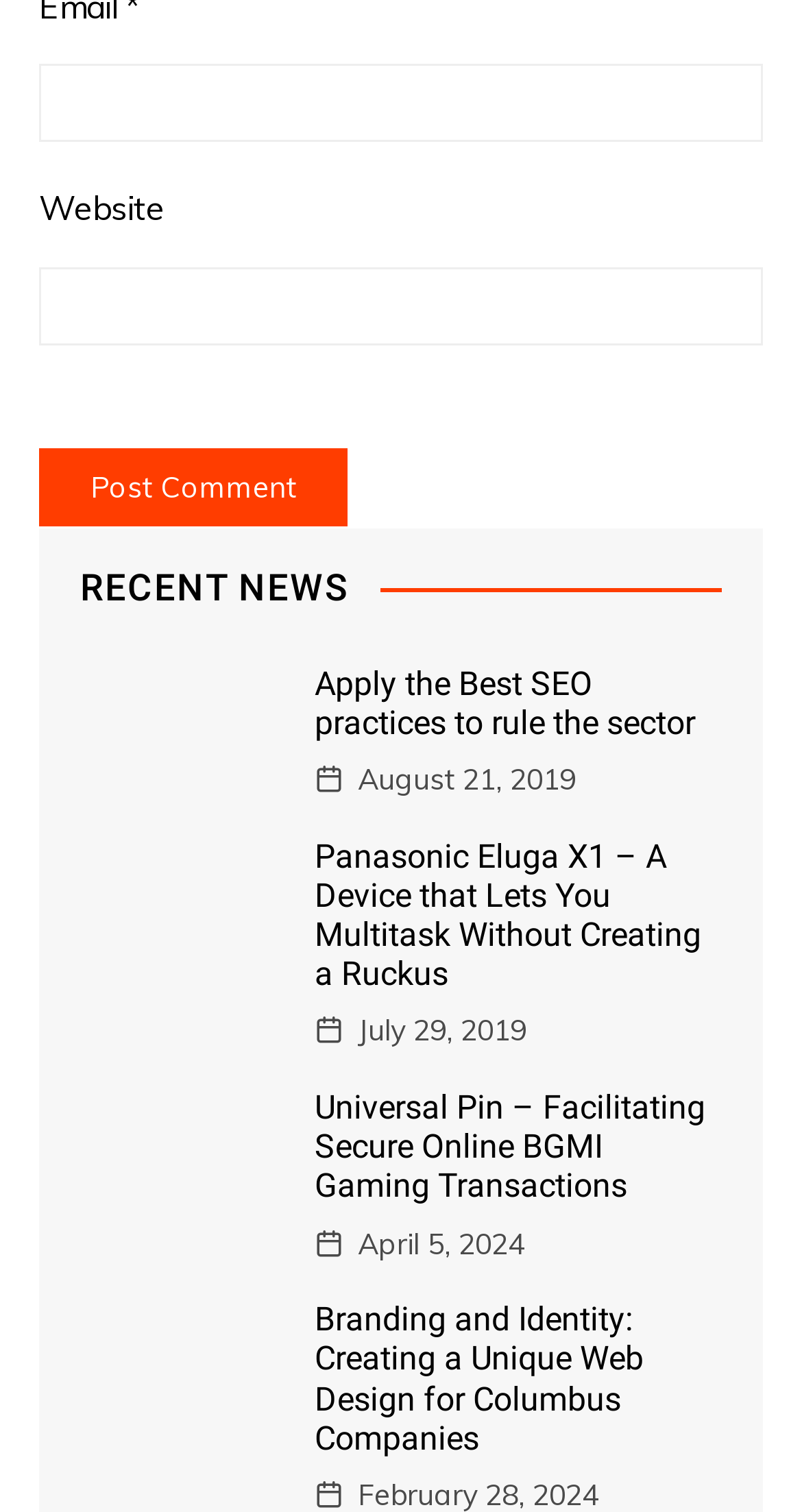Please identify the bounding box coordinates of the element that needs to be clicked to perform the following instruction: "View topic 'I feel an Underwhelming sense of Love for God Now'".

None